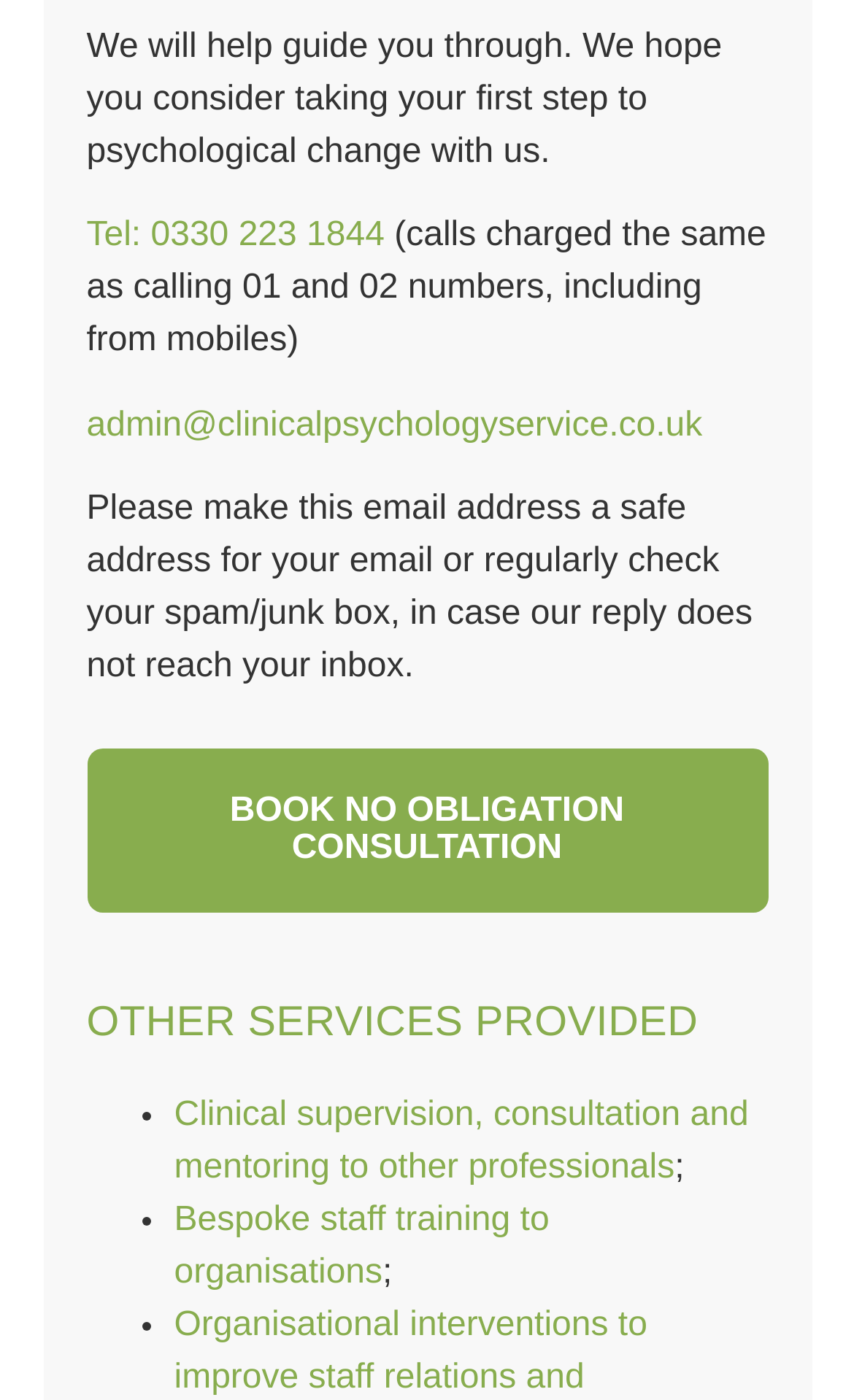Given the element description "admin@clinicalpsychologyservice.co.uk", identify the bounding box of the corresponding UI element.

[0.101, 0.291, 0.822, 0.317]